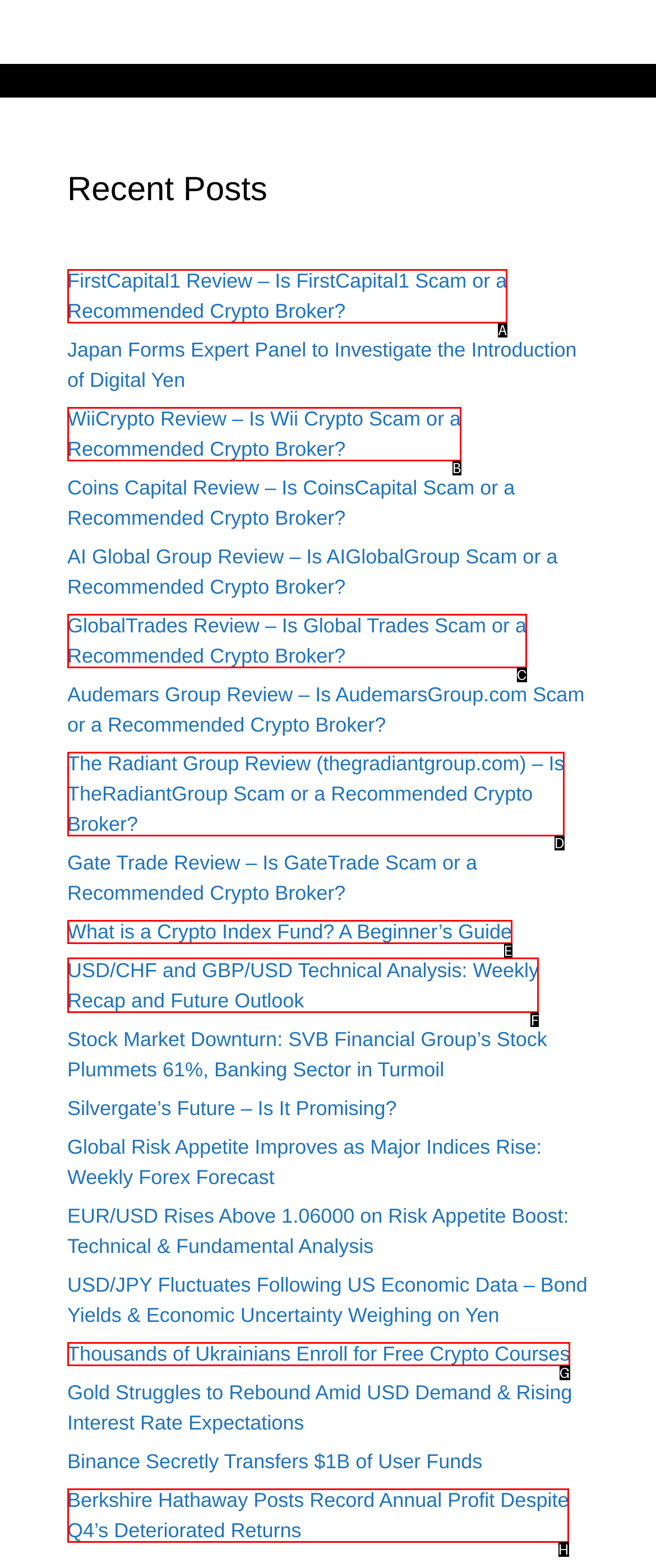For the task: Check the analysis of USD/CHF and GBP/USD, specify the letter of the option that should be clicked. Answer with the letter only.

F